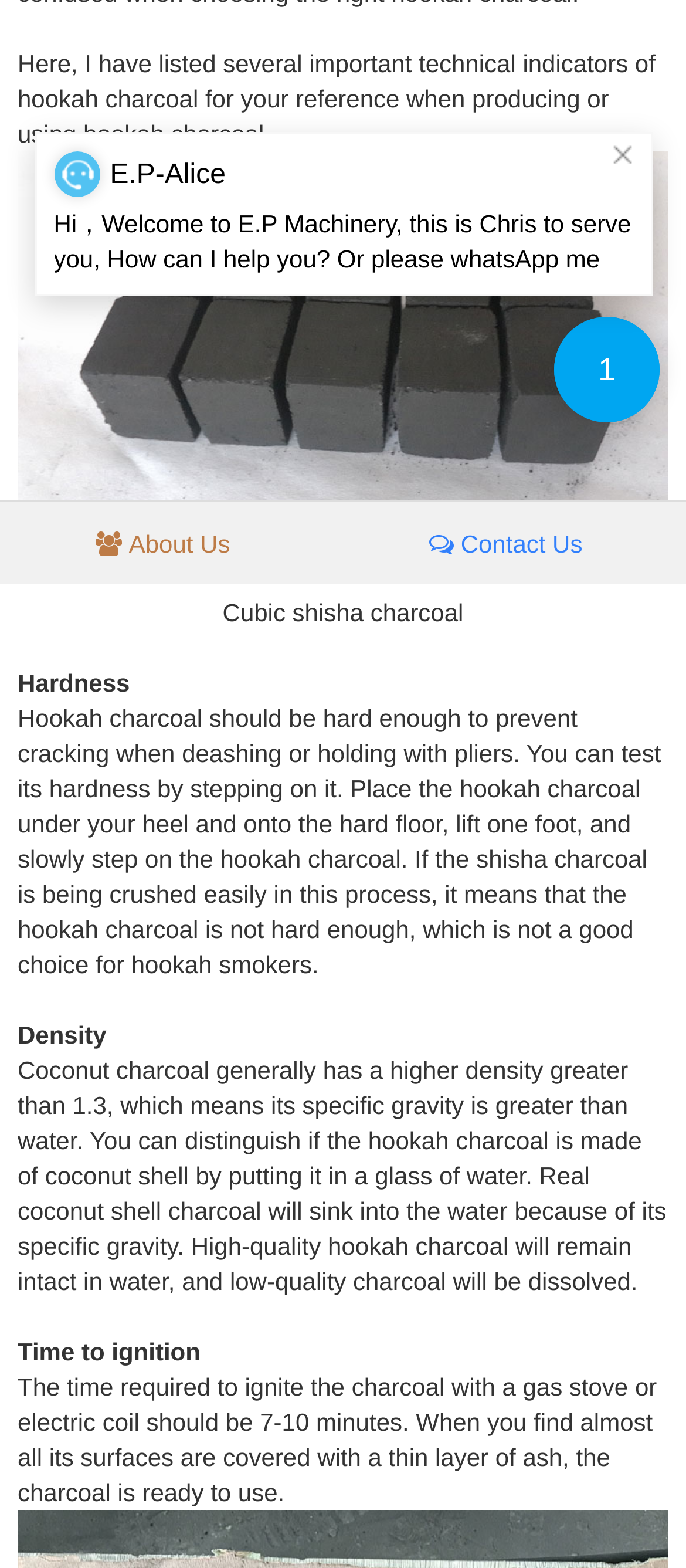Refer to the element description 1 and identify the corresponding bounding box in the screenshot. Format the coordinates as (top-left x, top-left y, bottom-right x, bottom-right y) with values in the range of 0 to 1.

[0.808, 0.202, 0.962, 0.269]